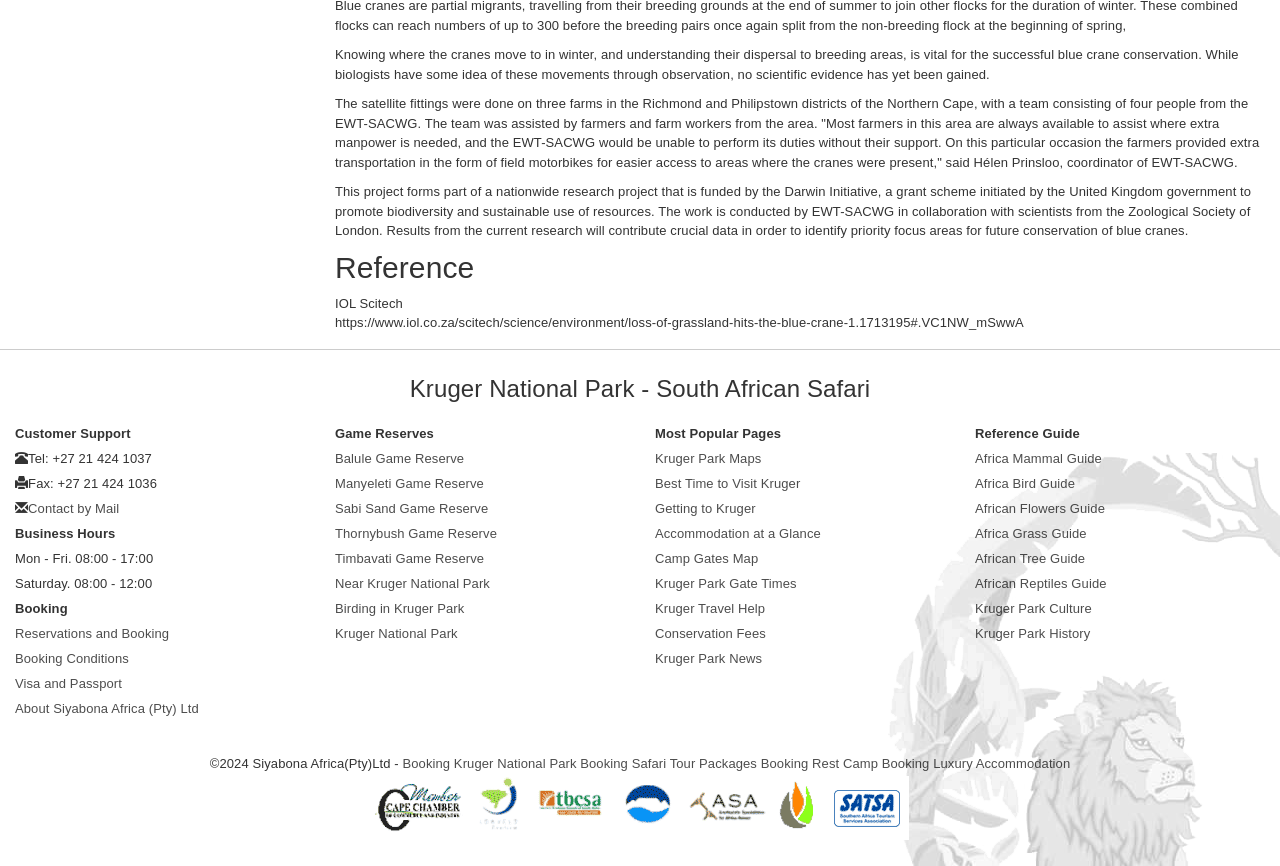Please locate the bounding box coordinates for the element that should be clicked to achieve the following instruction: "View Africa Mammal Guide". Ensure the coordinates are given as four float numbers between 0 and 1, i.e., [left, top, right, bottom].

[0.762, 0.521, 0.861, 0.538]